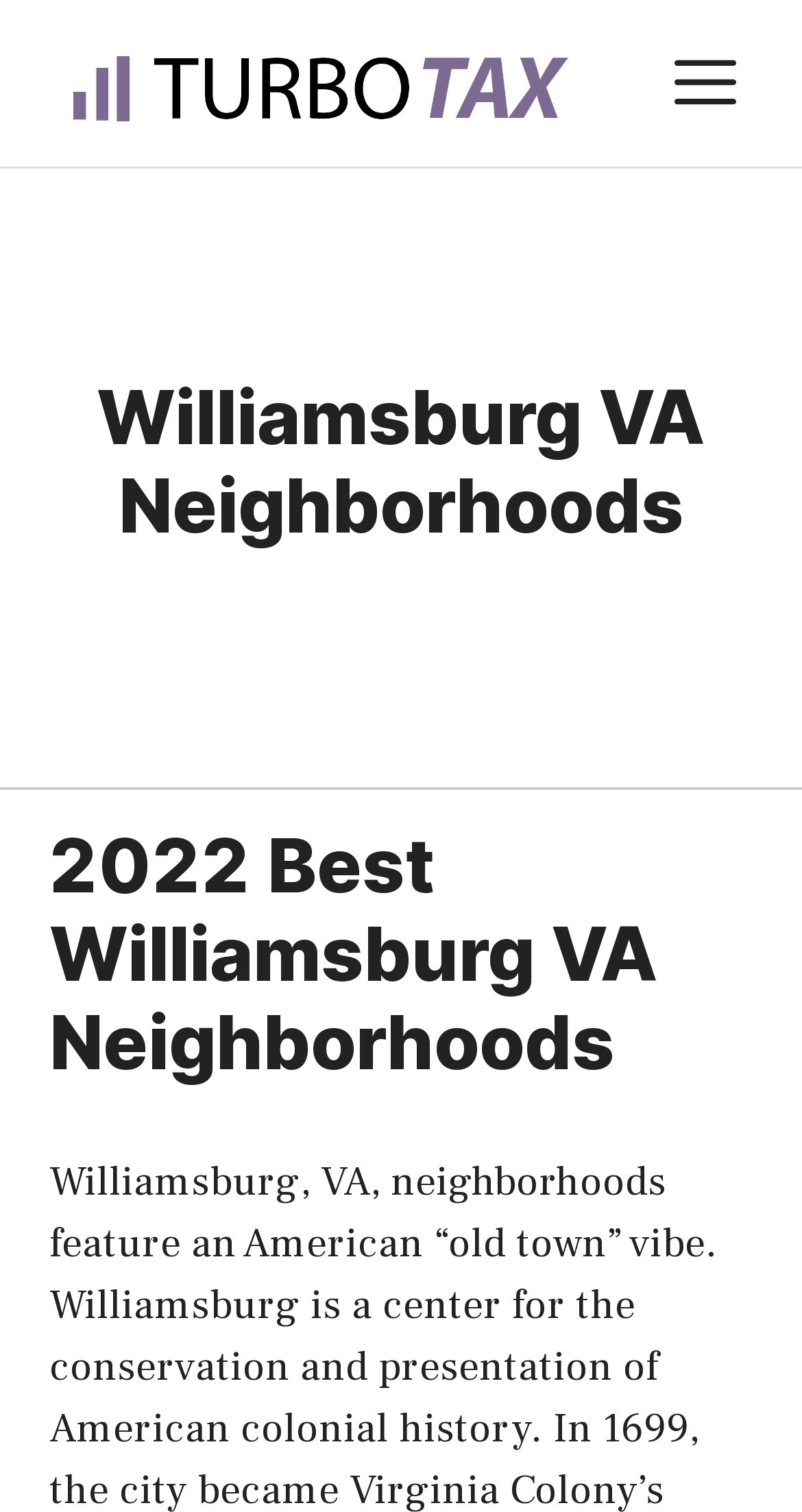Mark the bounding box of the element that matches the following description: "Menu".

[0.841, 0.028, 0.918, 0.082]